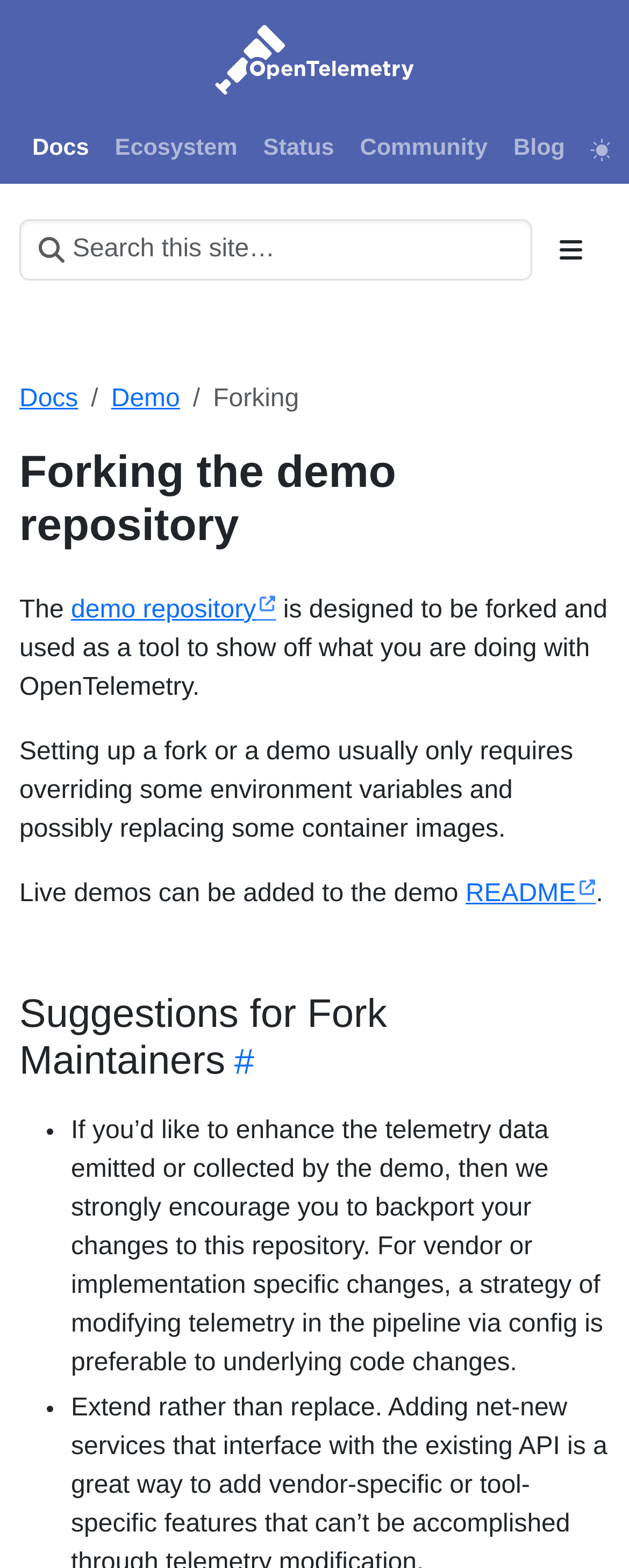Explain the webpage in detail.

The webpage is about forking the demo repository for OpenTelemetry. At the top, there is the OpenTelemetry logo, which is an image. Below the logo, there are five links: Docs, Ecosystem, Status, Community, and Blog, arranged horizontally across the page. 

To the right of the links, there is a search box with a placeholder text "Search this site…". Next to the search box, there is a button to toggle section navigation. 

Below these elements, there is a navigation breadcrumb with three links: Docs, Demo, and Forking. The main content of the page starts with a heading "Forking the demo repository". 

The text below the heading explains that the demo repository is designed to be forked and used as a tool to show off what you are doing with OpenTelemetry. It also provides instructions on setting up a fork or a demo, which involves overriding some environment variables and possibly replacing some container images. 

Further down, there is a section with a heading "Suggestions for Fork Maintainers" and a link to a README file. This section has two bullet points with suggestions for fork maintainers, including enhancing the telemetry data emitted or collected by the demo and backporting changes to this repository.